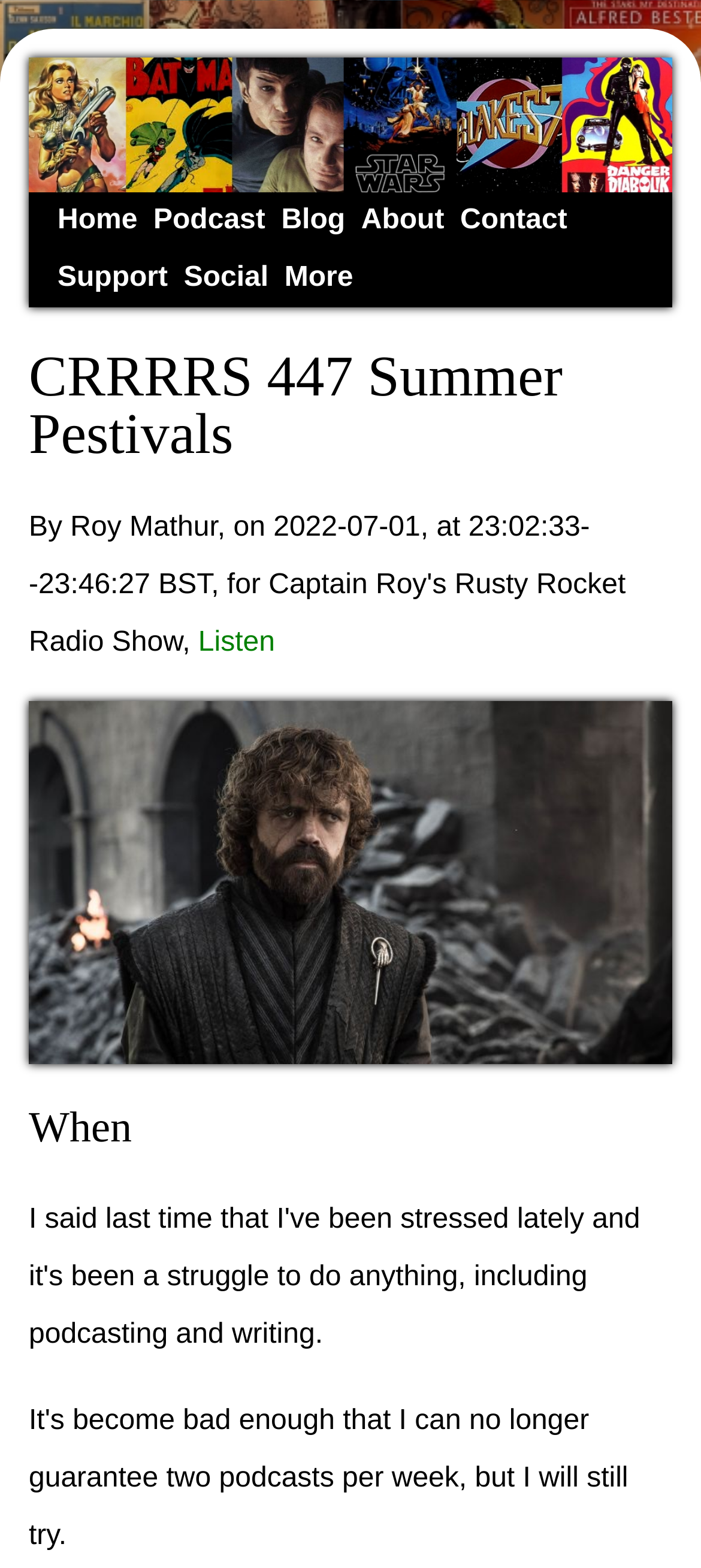Identify the bounding box coordinates of the region that should be clicked to execute the following instruction: "read blog".

[0.401, 0.131, 0.492, 0.151]